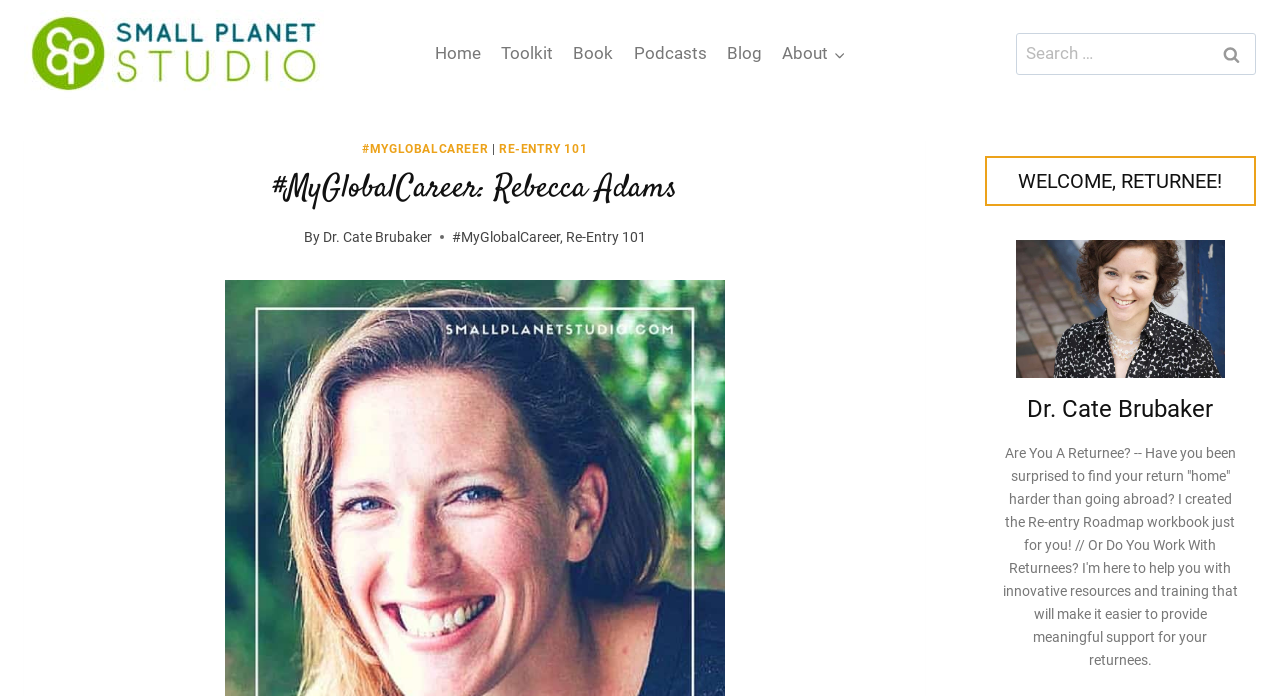Determine the bounding box coordinates (top-left x, top-left y, bottom-right x, bottom-right y) of the UI element described in the following text: Docs

None